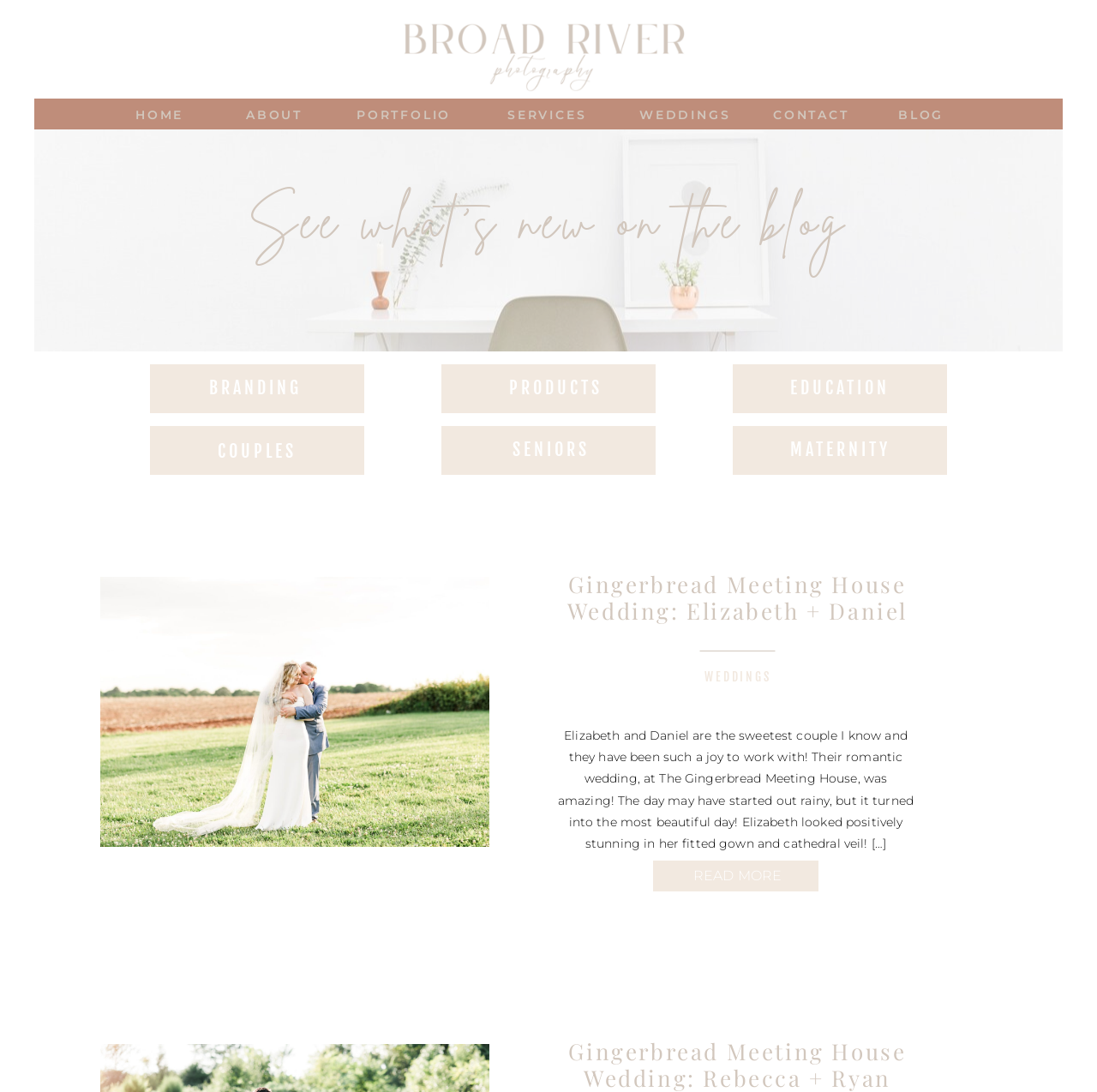Give the bounding box coordinates for the element described by: "parent_node: BRANDING".

[0.137, 0.39, 0.332, 0.435]